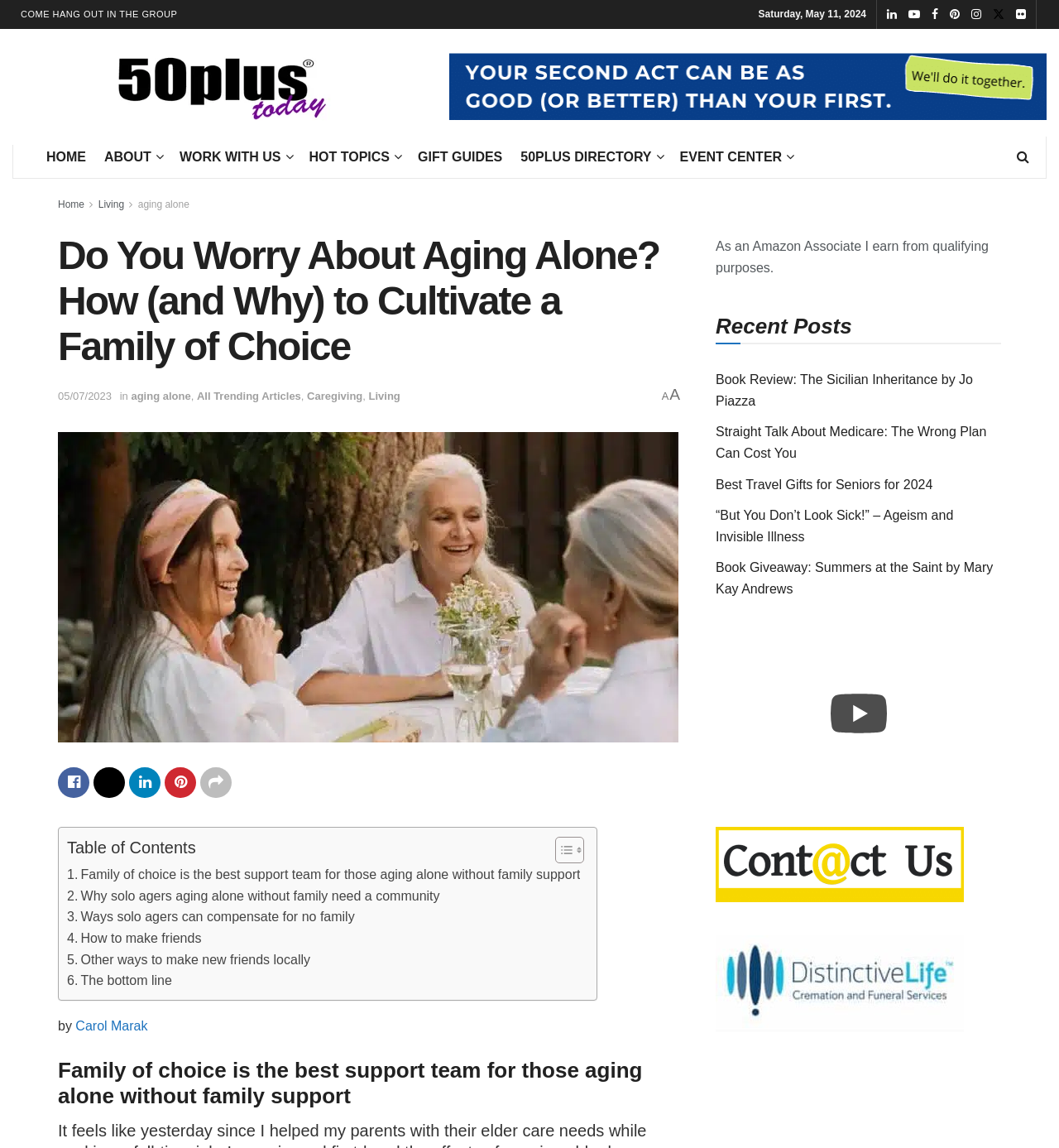Please provide a one-word or phrase answer to the question: 
What is the topic of the section with the heading 'Recent Posts'?

Book reviews and articles